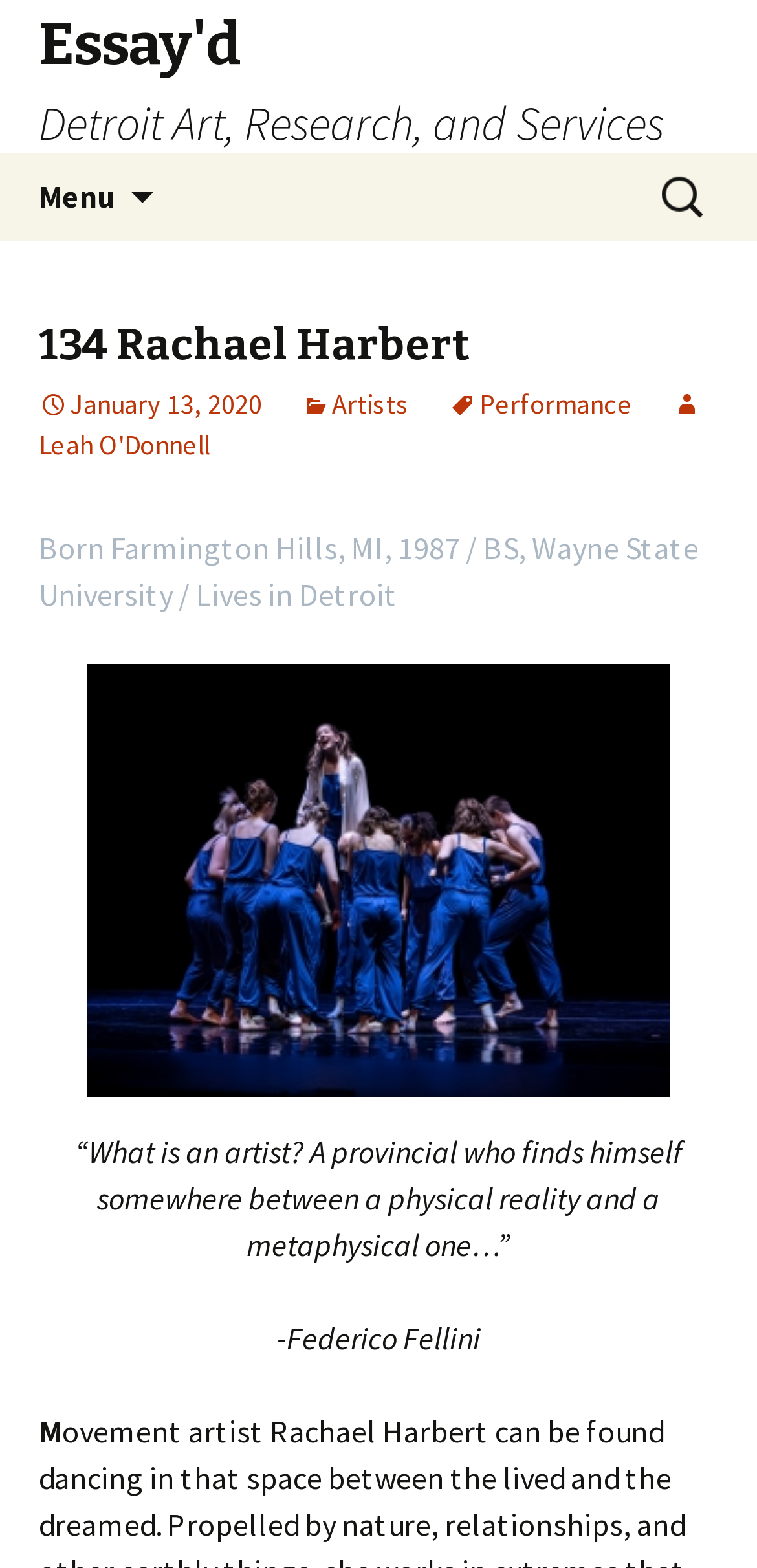What is the quote about an artist from?
Refer to the image and respond with a one-word or short-phrase answer.

Federico Fellini